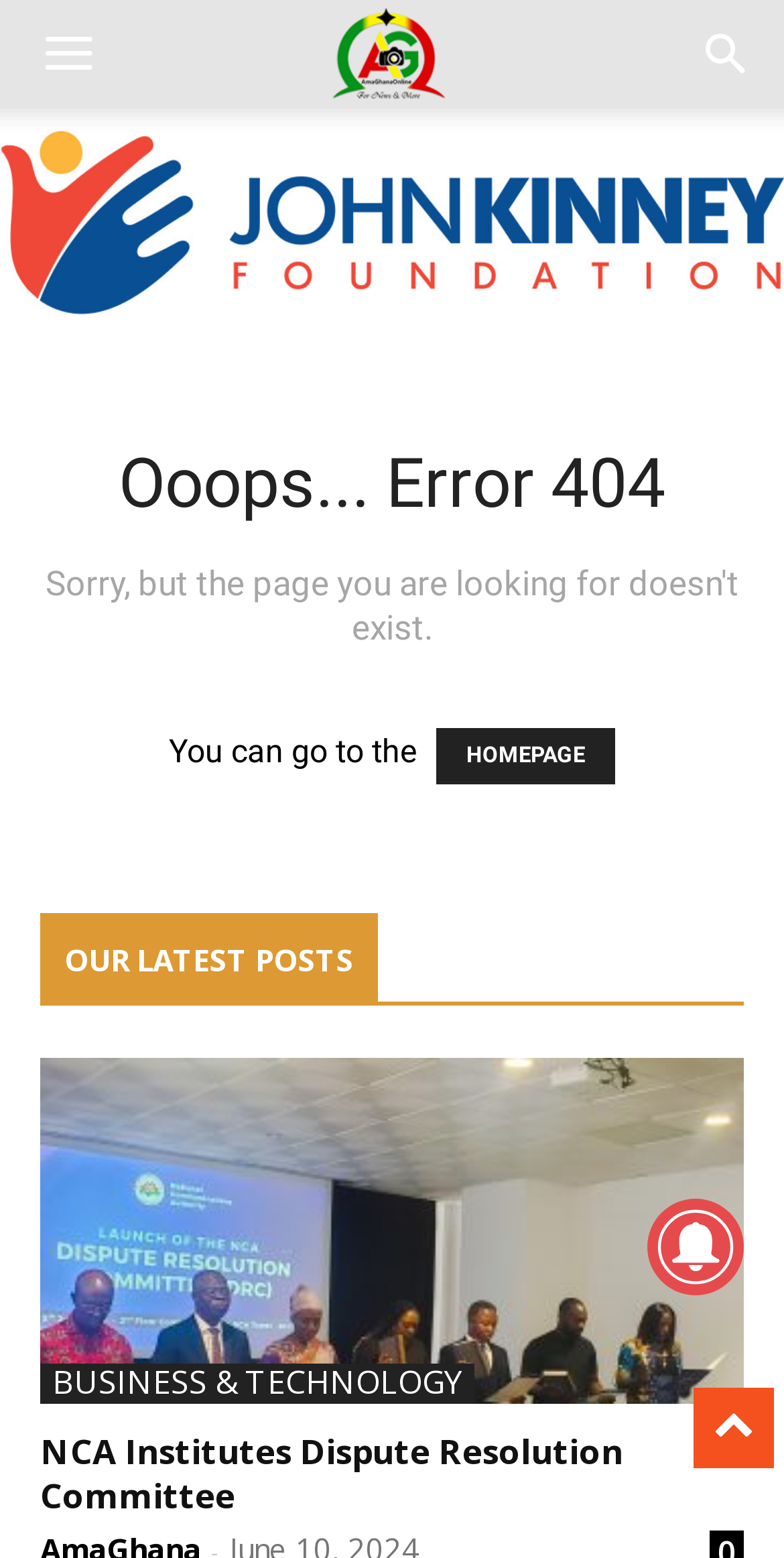How many buttons are present in the top navigation bar?
Please ensure your answer to the question is detailed and covers all necessary aspects.

There are two button elements in the top navigation bar, one labeled as 'Menu' with bounding box coordinates [0.005, 0.0, 0.169, 0.07] and another labeled as 'Search' with bounding box coordinates [0.856, 0.0, 1.0, 0.07].